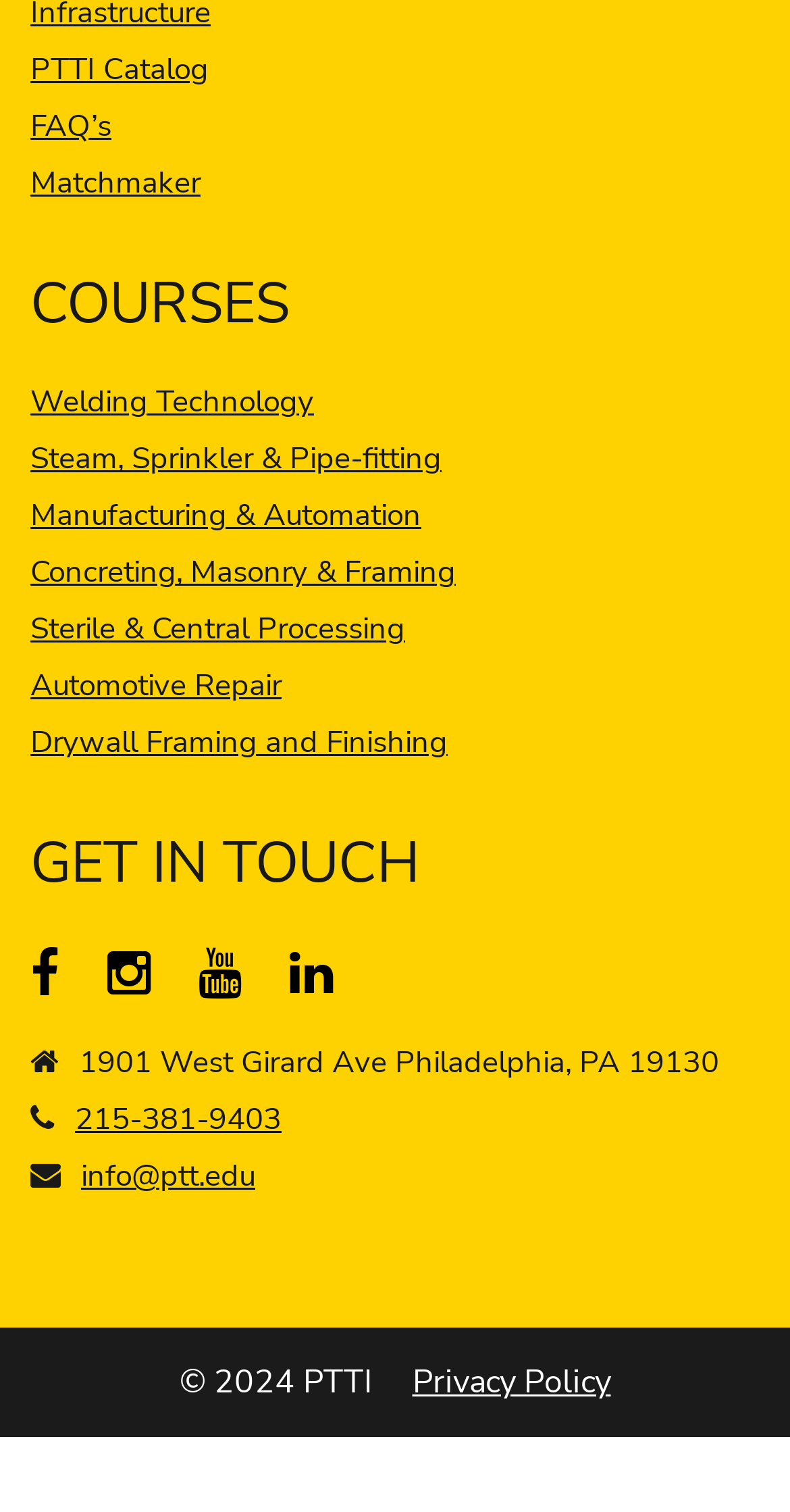Calculate the bounding box coordinates for the UI element based on the following description: "Manufacturing & Automation". Ensure the coordinates are four float numbers between 0 and 1, i.e., [left, top, right, bottom].

[0.038, 0.328, 0.533, 0.354]